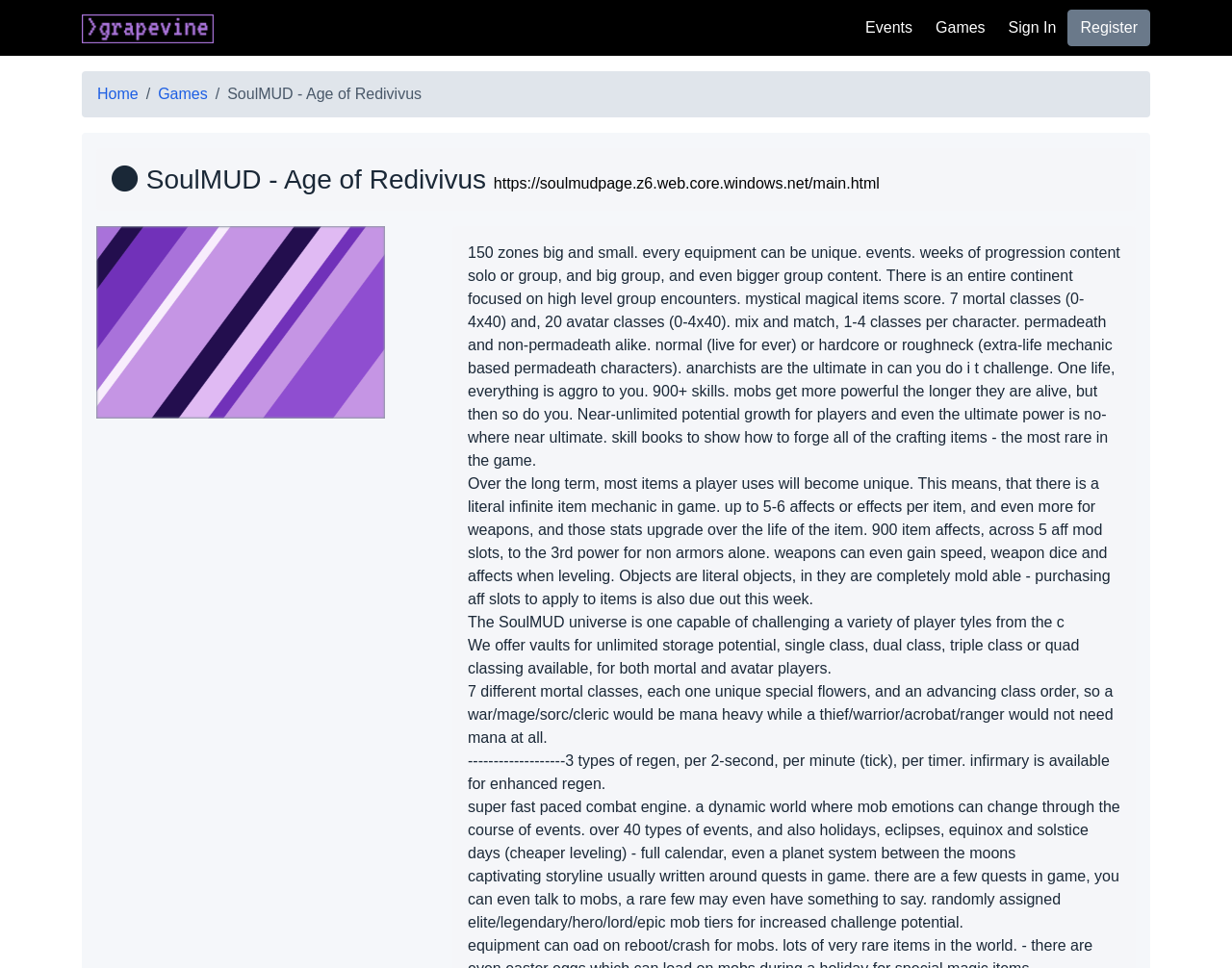Please provide the bounding box coordinates for the UI element as described: "parent_node: JUANITA MONTES DE OCA". The coordinates must be four floats between 0 and 1, represented as [left, top, right, bottom].

None